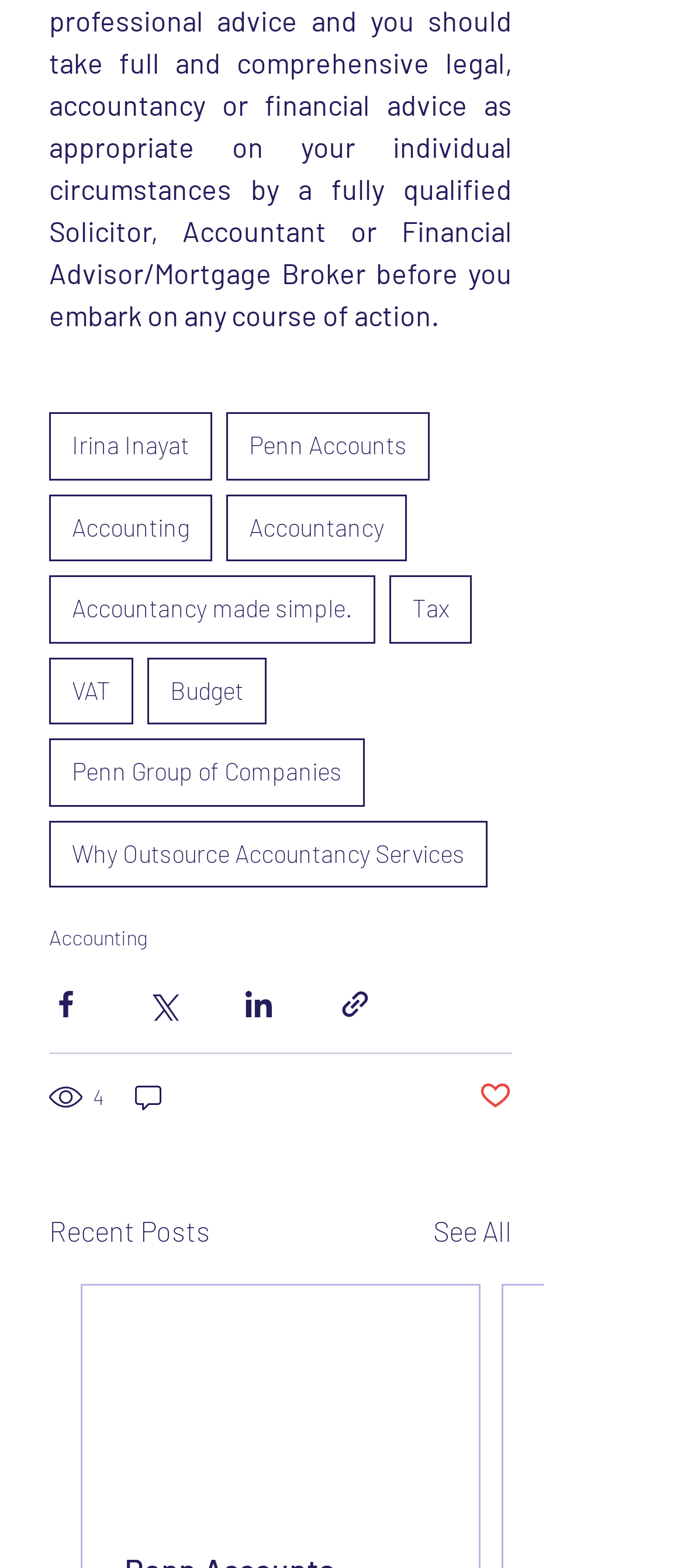What is the title of the section below the navigation?
Identify the answer in the screenshot and reply with a single word or phrase.

Recent Posts